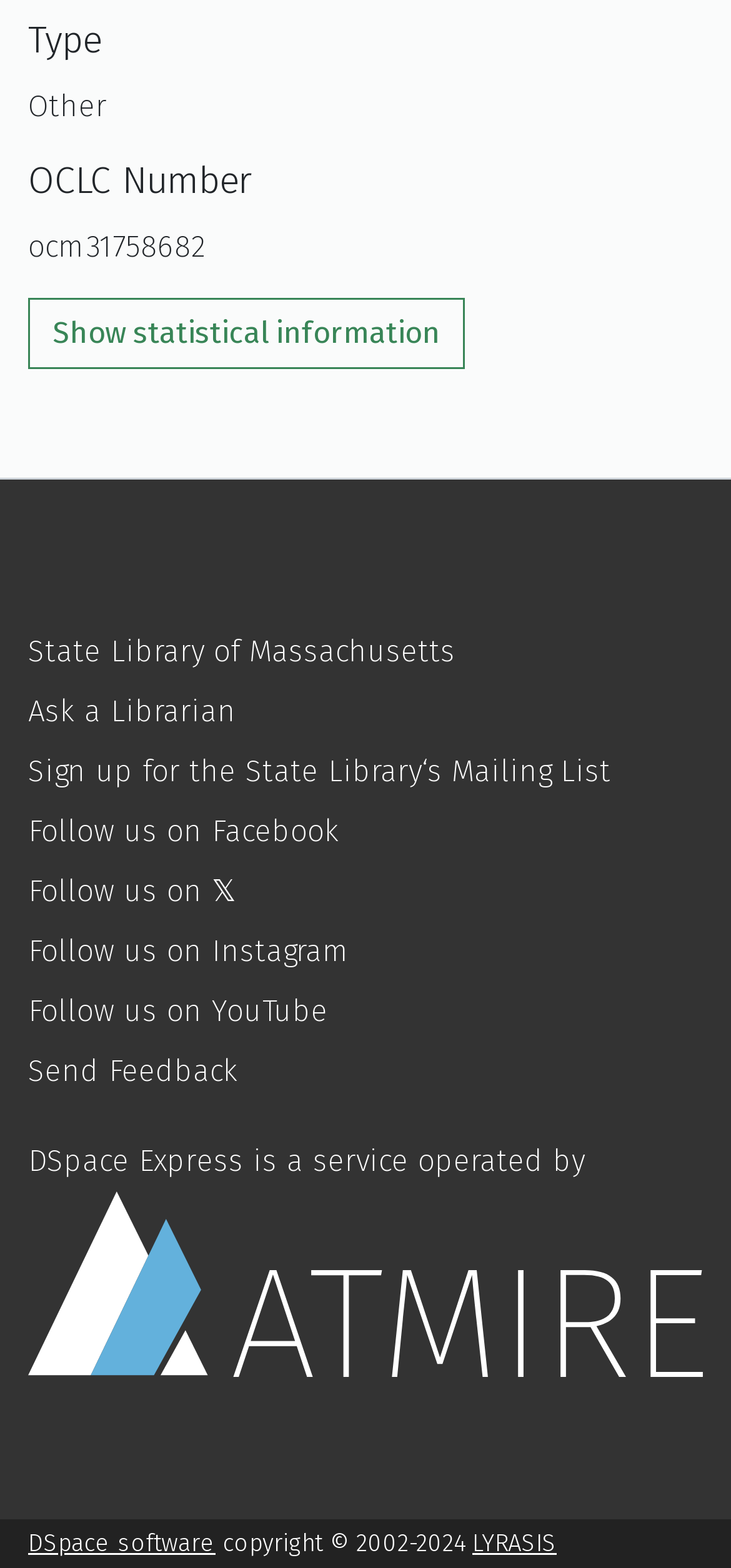Find the bounding box coordinates of the element's region that should be clicked in order to follow the given instruction: "Send feedback to the State Library". The coordinates should consist of four float numbers between 0 and 1, i.e., [left, top, right, bottom].

[0.038, 0.672, 0.326, 0.695]